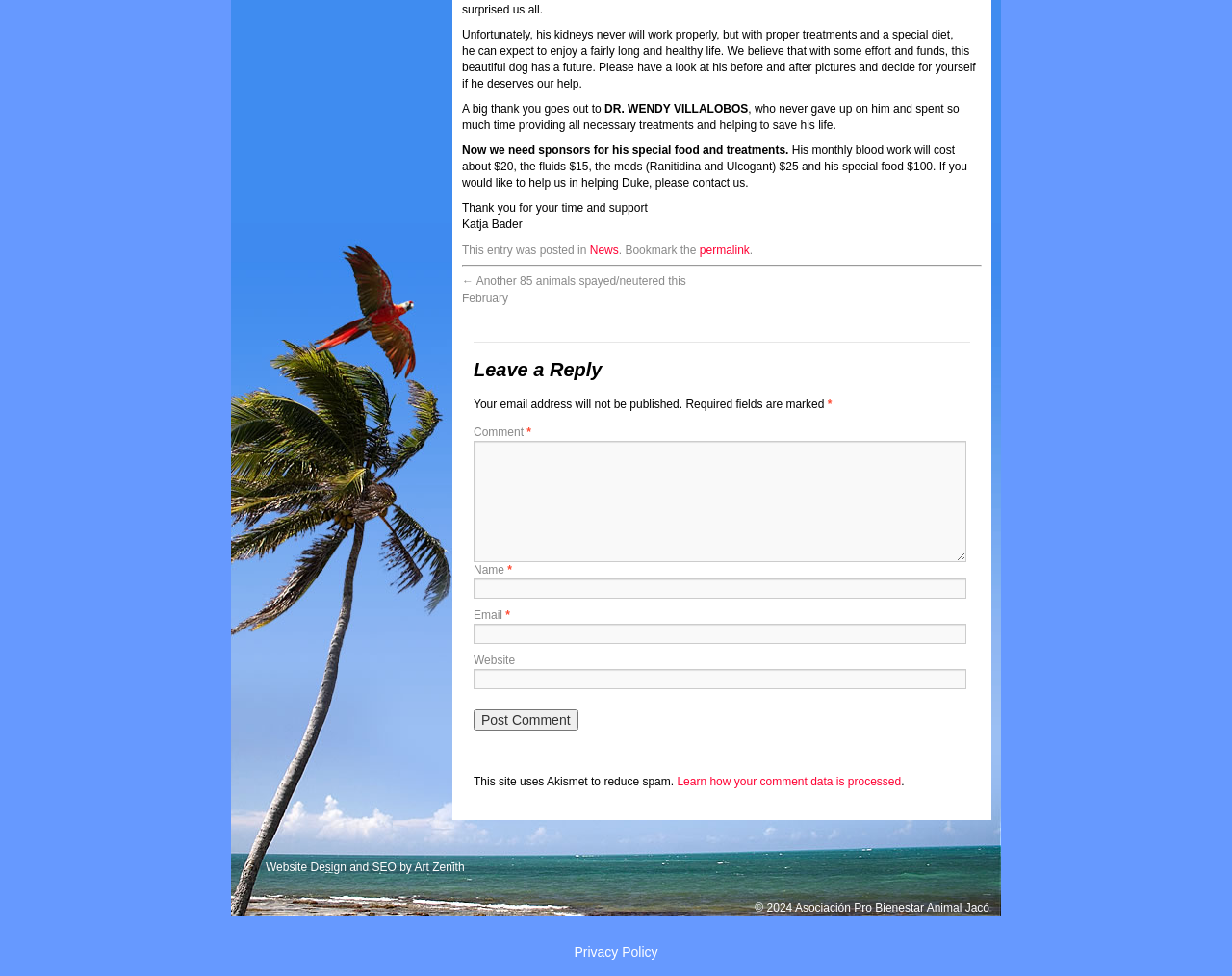What is the purpose of the webpage?
Refer to the image and give a detailed answer to the question.

I found the answer by reading the text and understanding the purpose of the webpage, which is to raise funds for Duke's treatment and care.